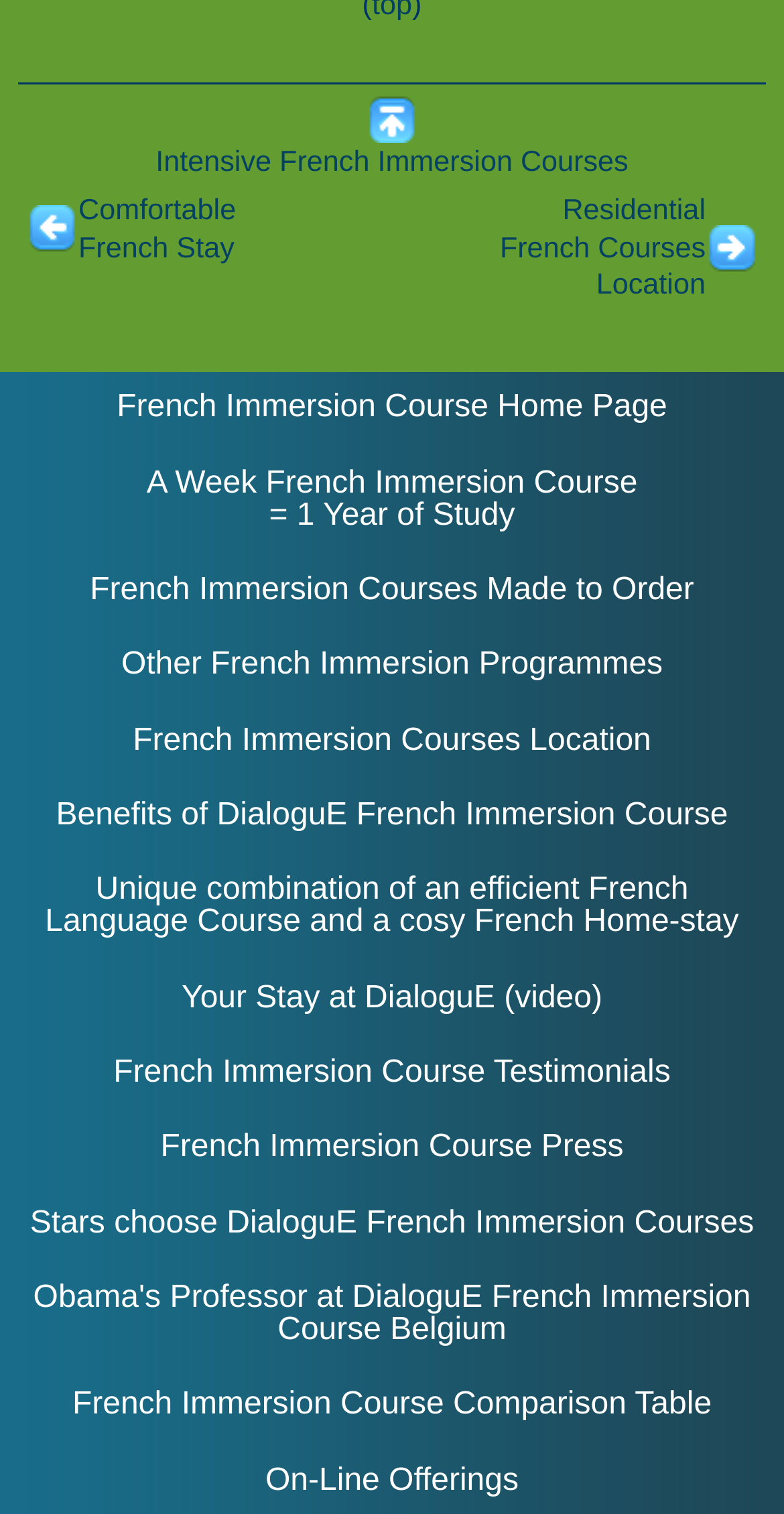Respond to the following query with just one word or a short phrase: 
How many links are there on this webpage?

15